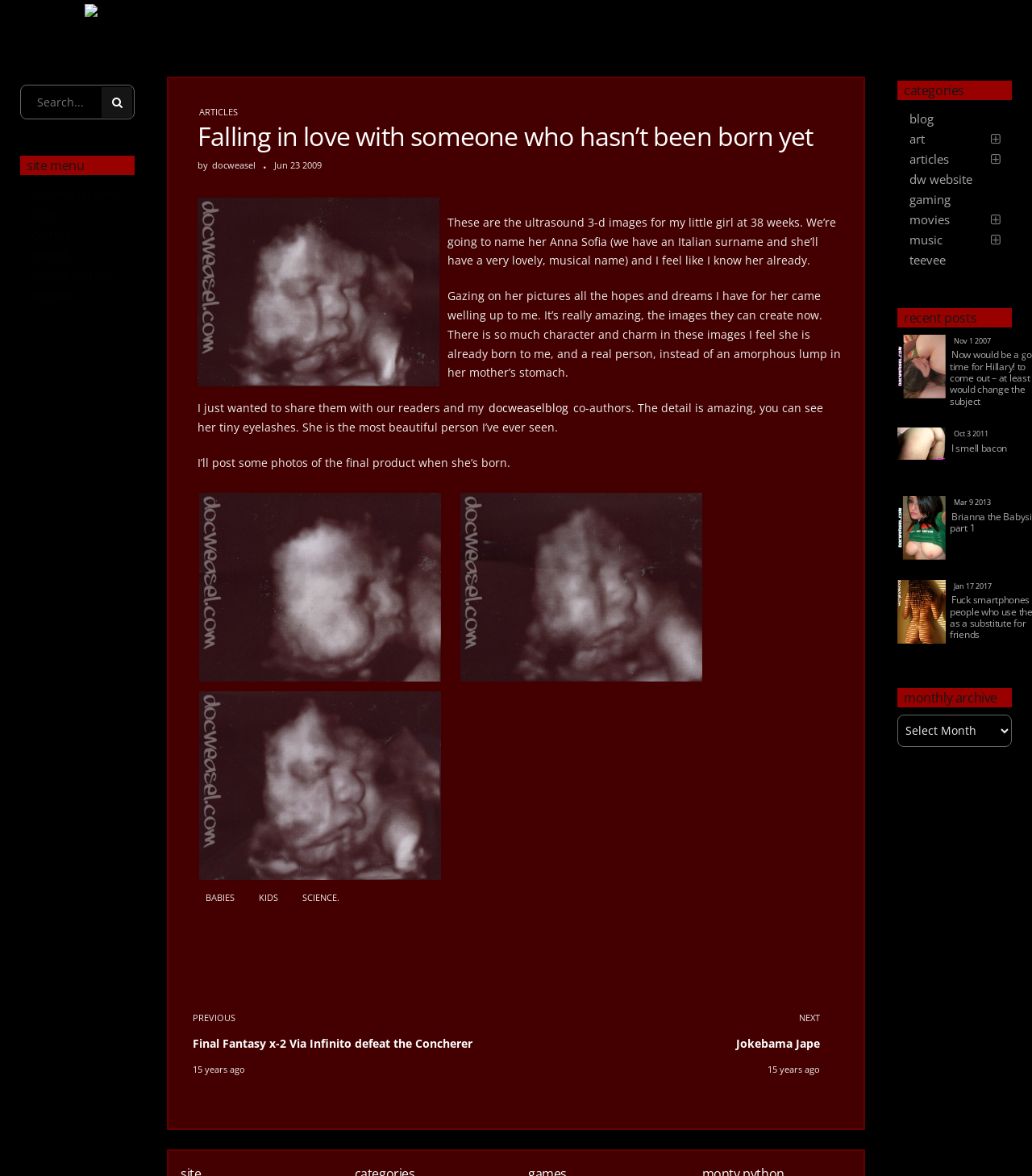Can you find the bounding box coordinates for the element to click on to achieve the instruction: "Learn about the inflammation healing process"?

None